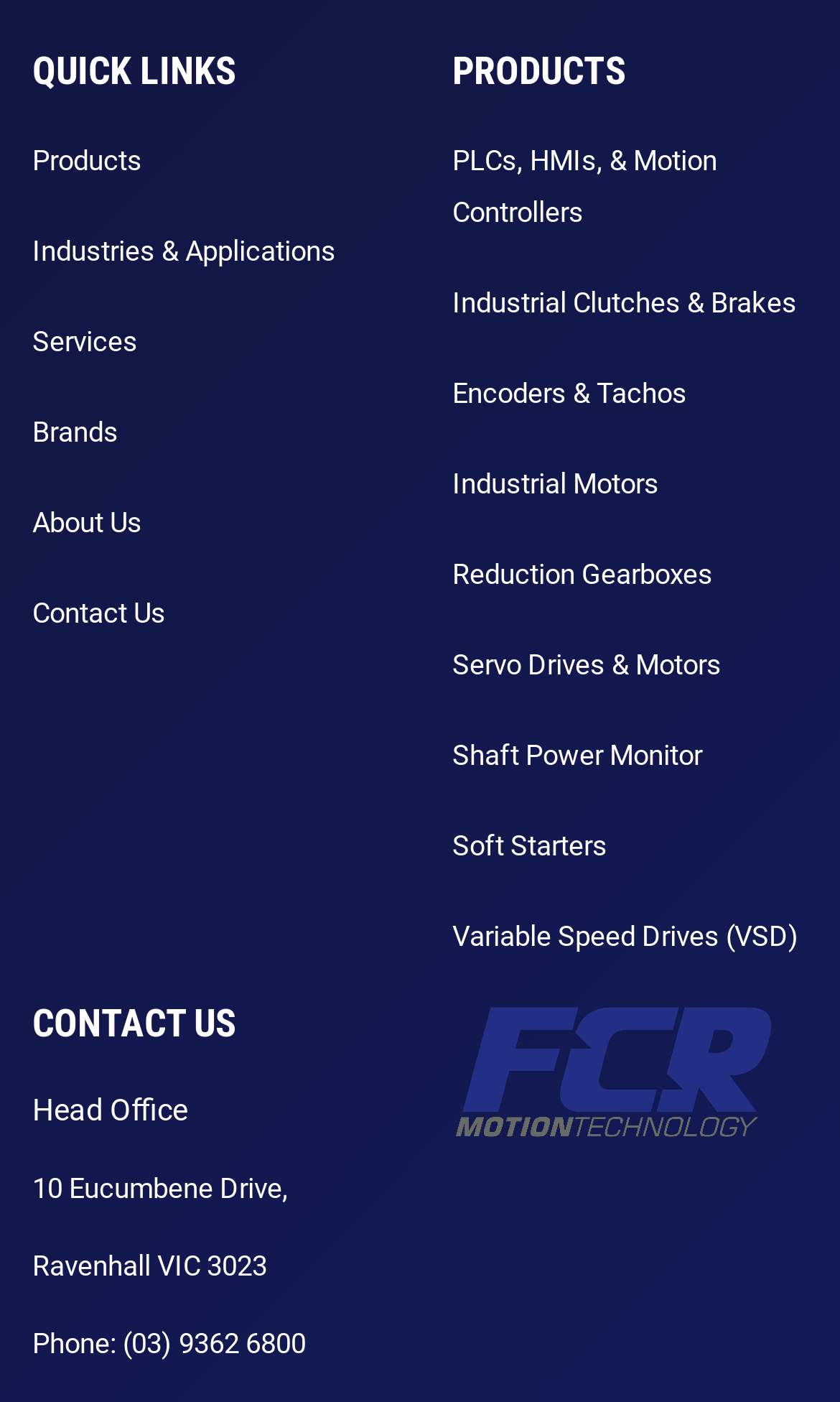Please identify the bounding box coordinates of the clickable region that I should interact with to perform the following instruction: "Click on Products". The coordinates should be expressed as four float numbers between 0 and 1, i.e., [left, top, right, bottom].

[0.038, 0.103, 0.169, 0.126]